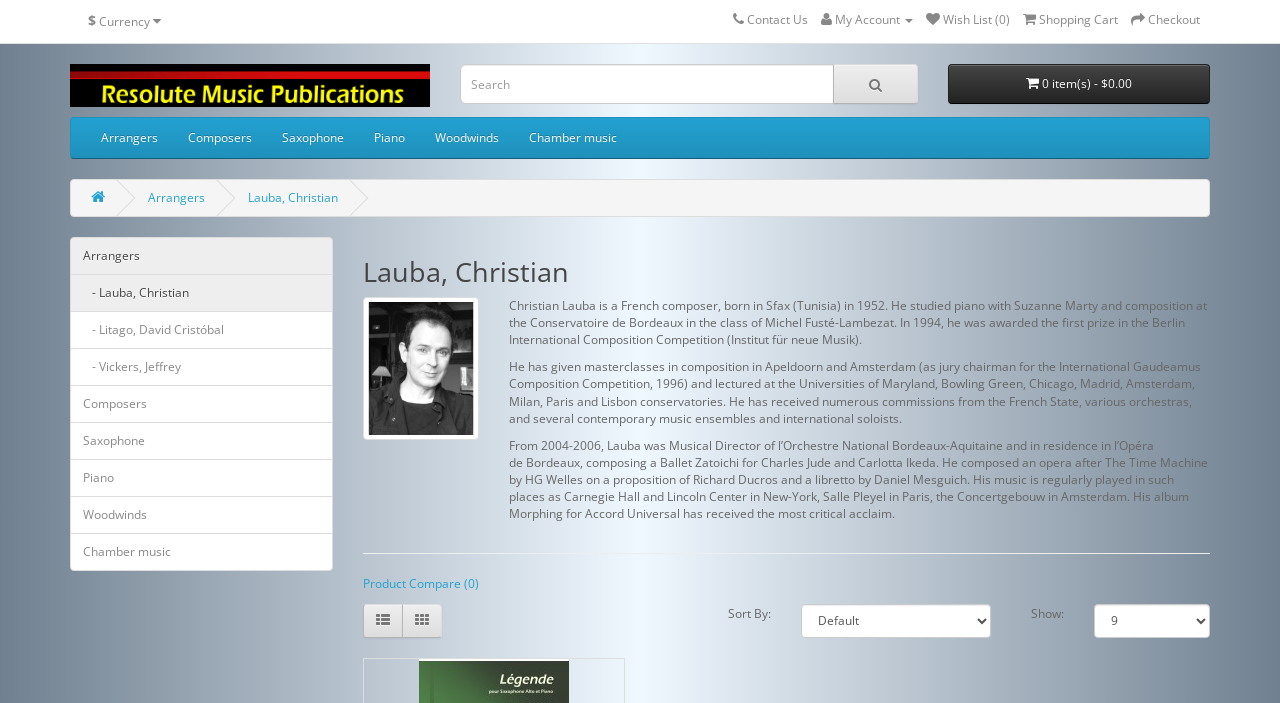Please identify the bounding box coordinates of the area that needs to be clicked to follow this instruction: "Sort products by price".

[0.626, 0.858, 0.774, 0.907]